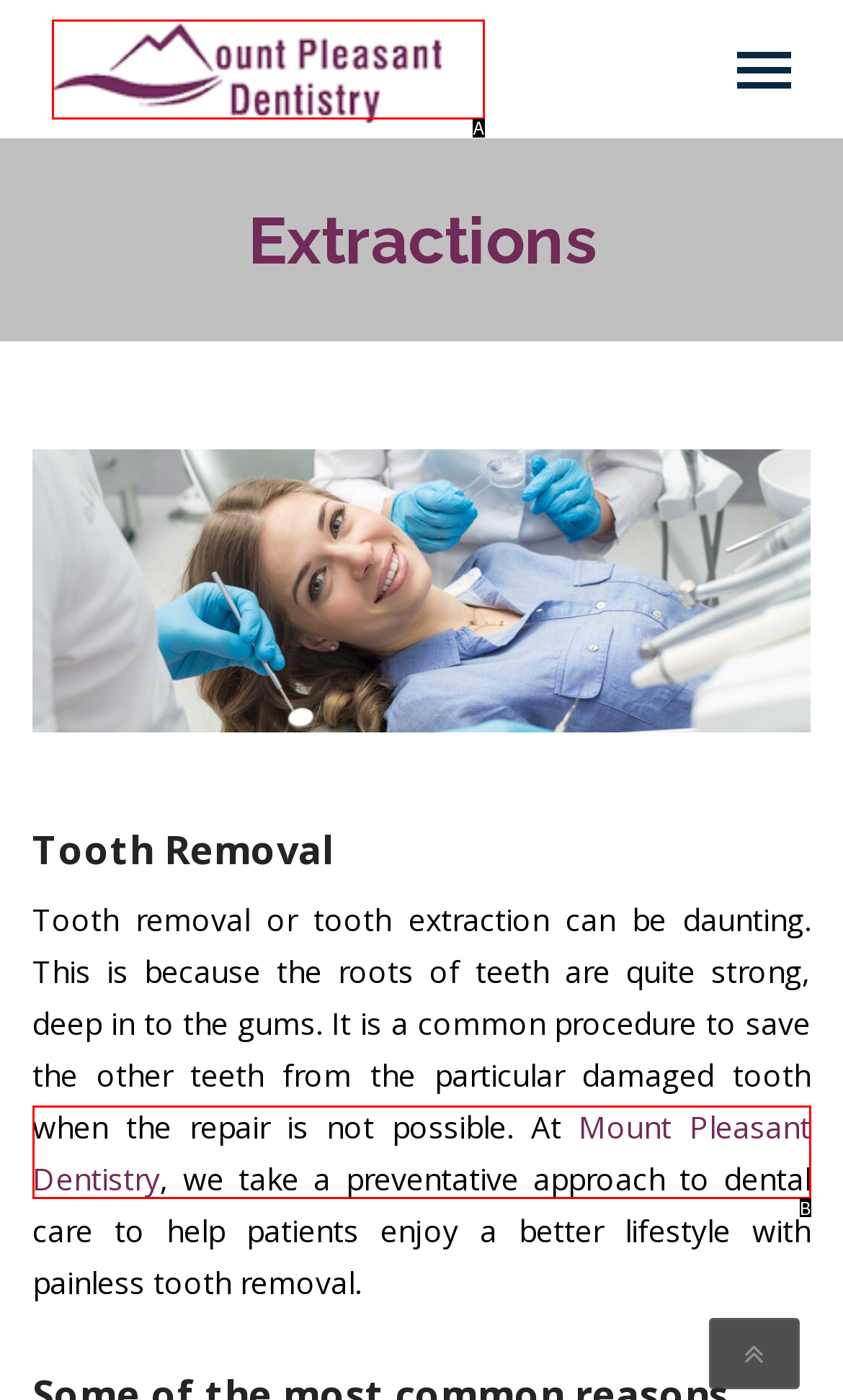Identify the UI element that corresponds to this description: alt="Mount Pleasant Dental Clinic"
Respond with the letter of the correct option.

A